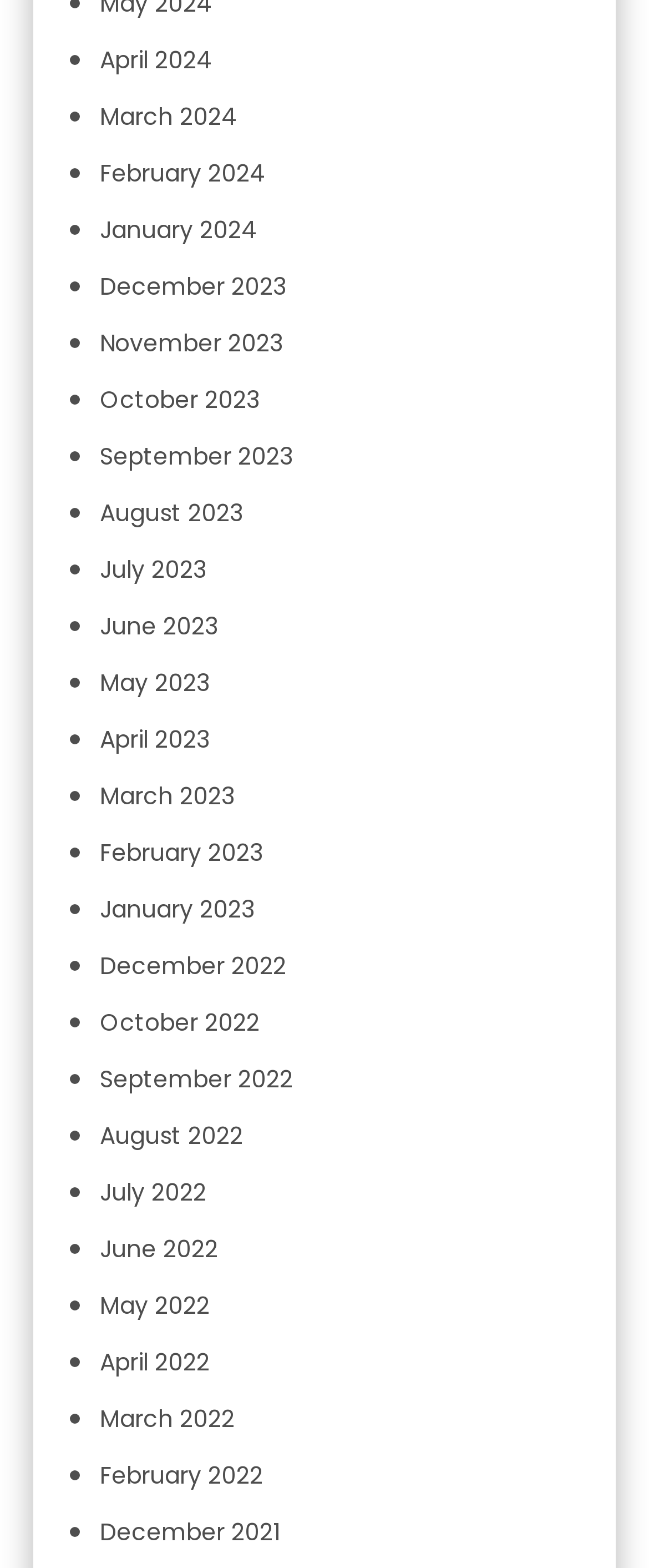Identify the bounding box for the described UI element: "August 2023".

[0.154, 0.316, 0.374, 0.338]